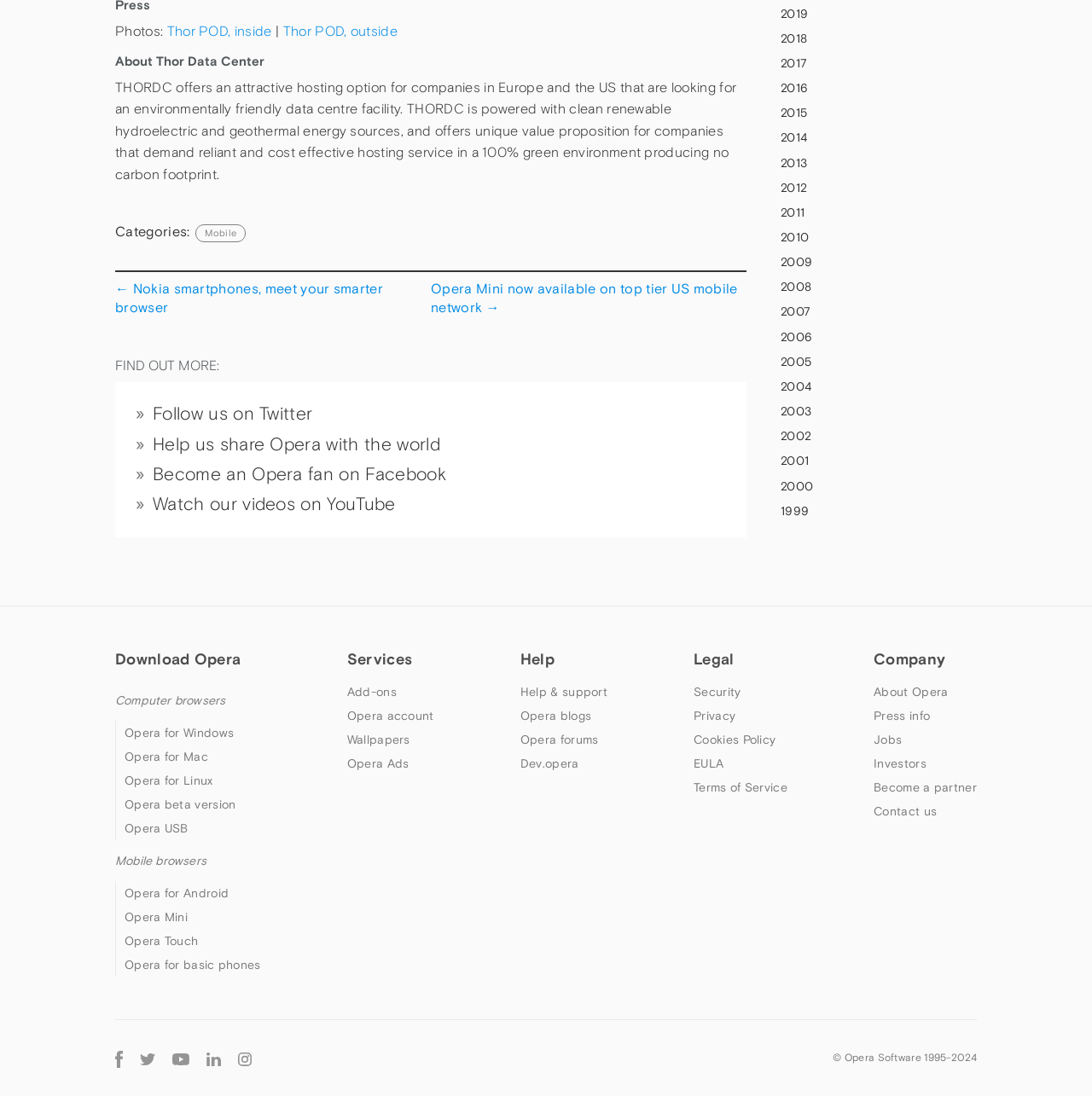What is the name of the data center?
Please answer the question as detailed as possible.

The answer can be found in the heading 'About Thor Data Center' which is located at the top of the webpage, indicating that the webpage is about Thor Data Center.